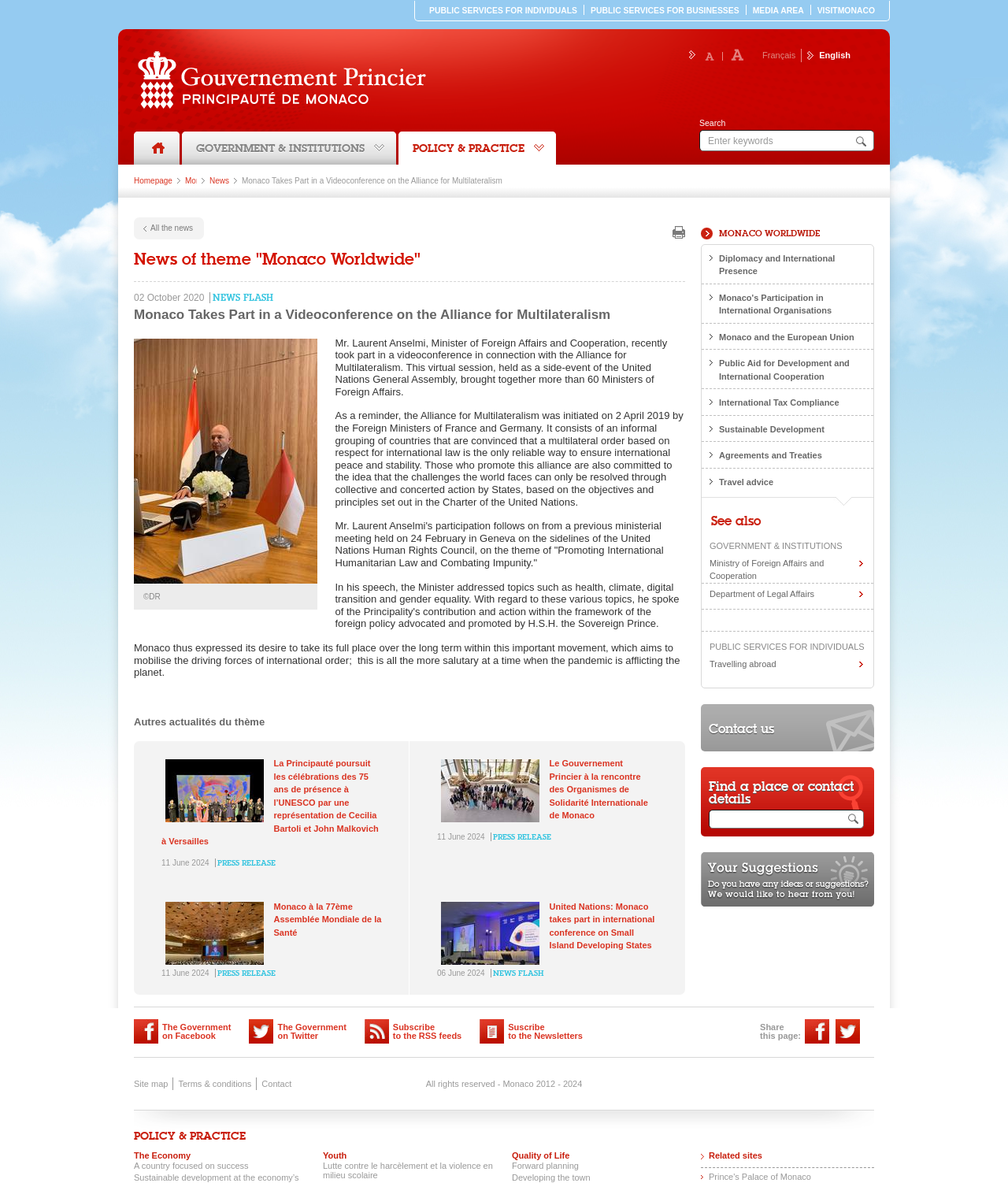Based on the image, provide a detailed response to the question:
How many links are there in the 'News' section?

I counted the number of links in the 'News' section by looking at the links with the class 'StaticText' and the text 'NEWS FLASH' and found 4 links.